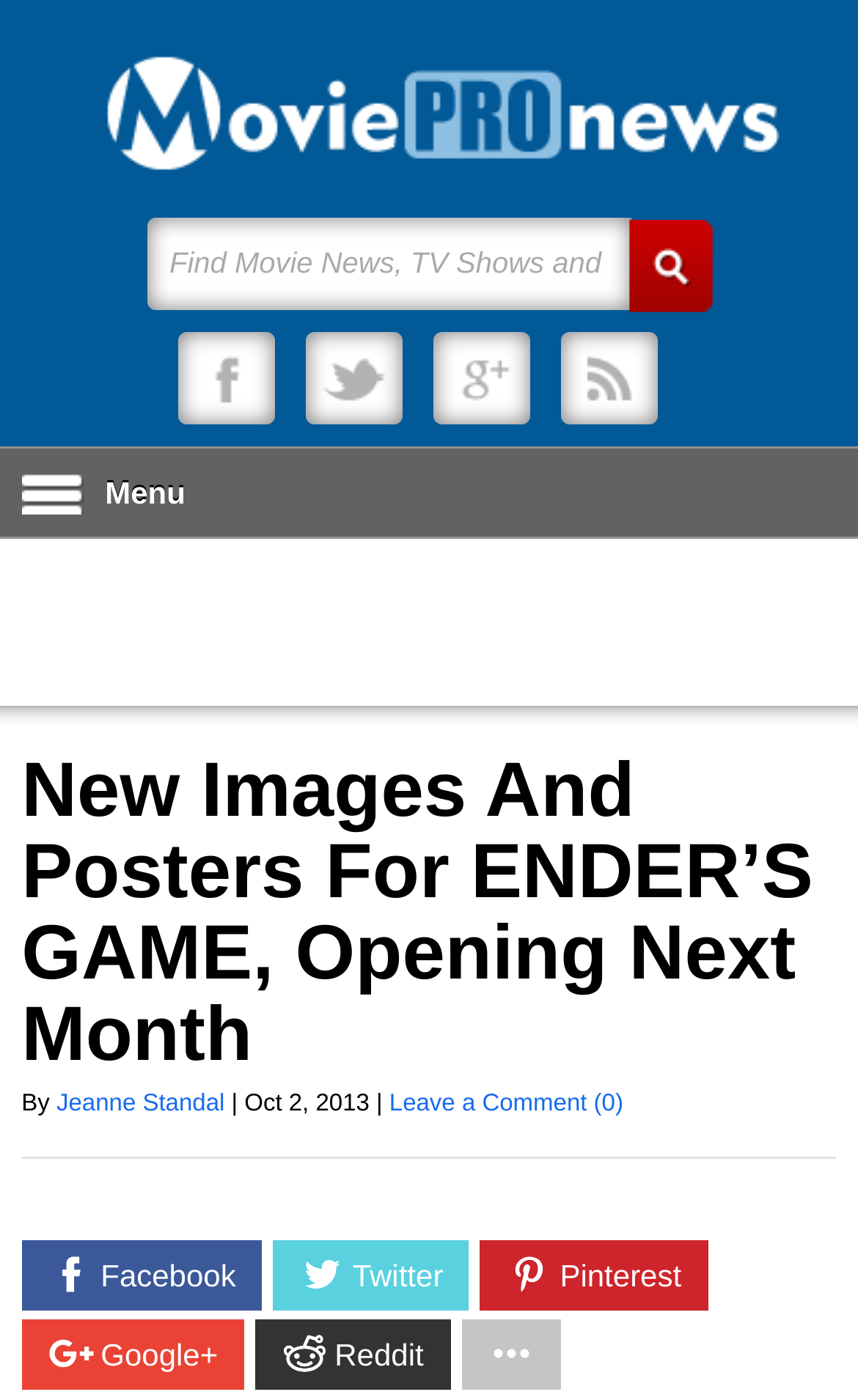Find the bounding box coordinates corresponding to the UI element with the description: "RSS". The coordinates should be formatted as [left, top, right, bottom], with values as floats between 0 and 1.

[0.654, 0.237, 0.767, 0.303]